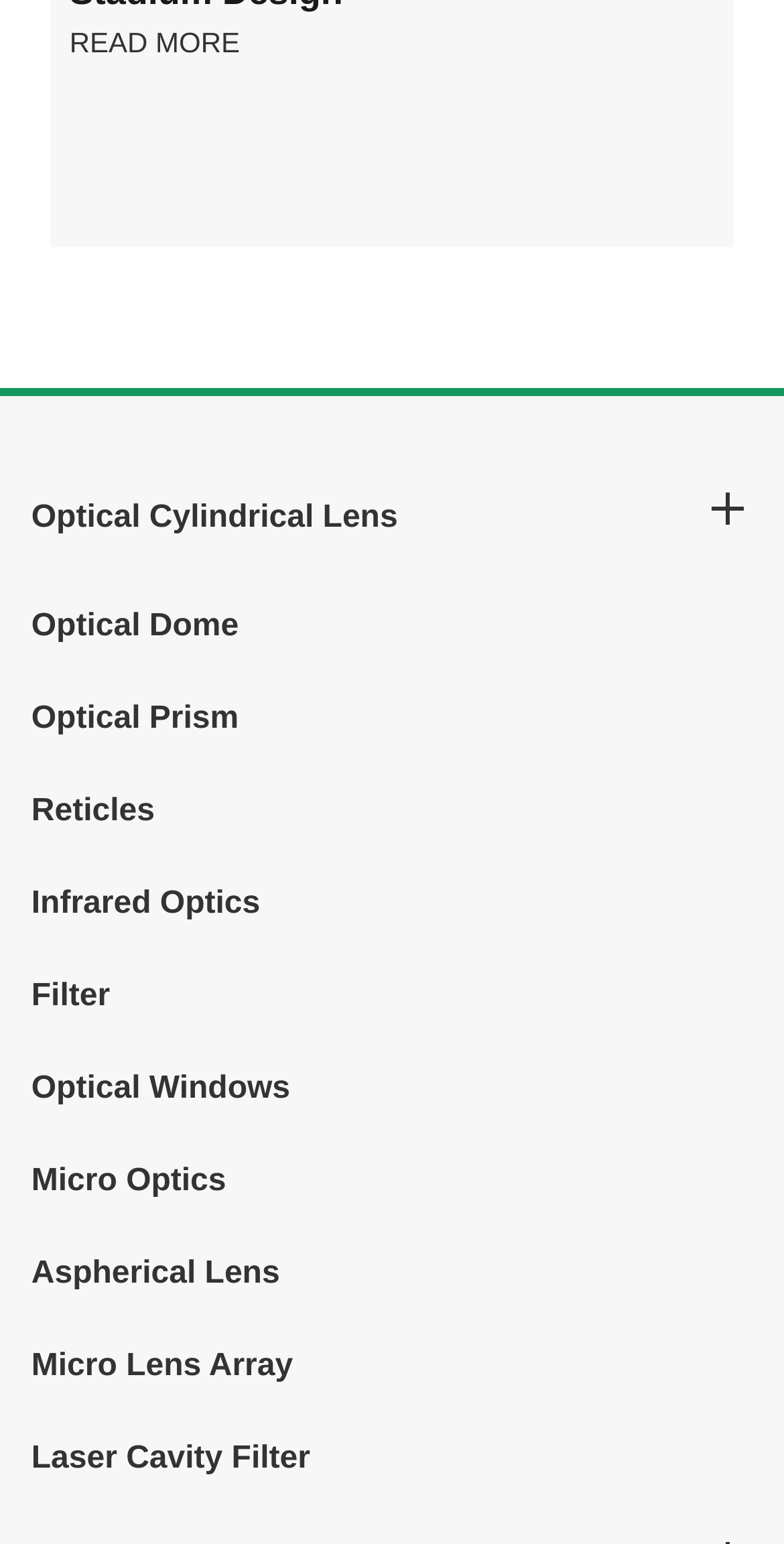What type of optics solutions does Ecoptik provide?
Refer to the image and answer the question using a single word or phrase.

Precision And Custom Optics